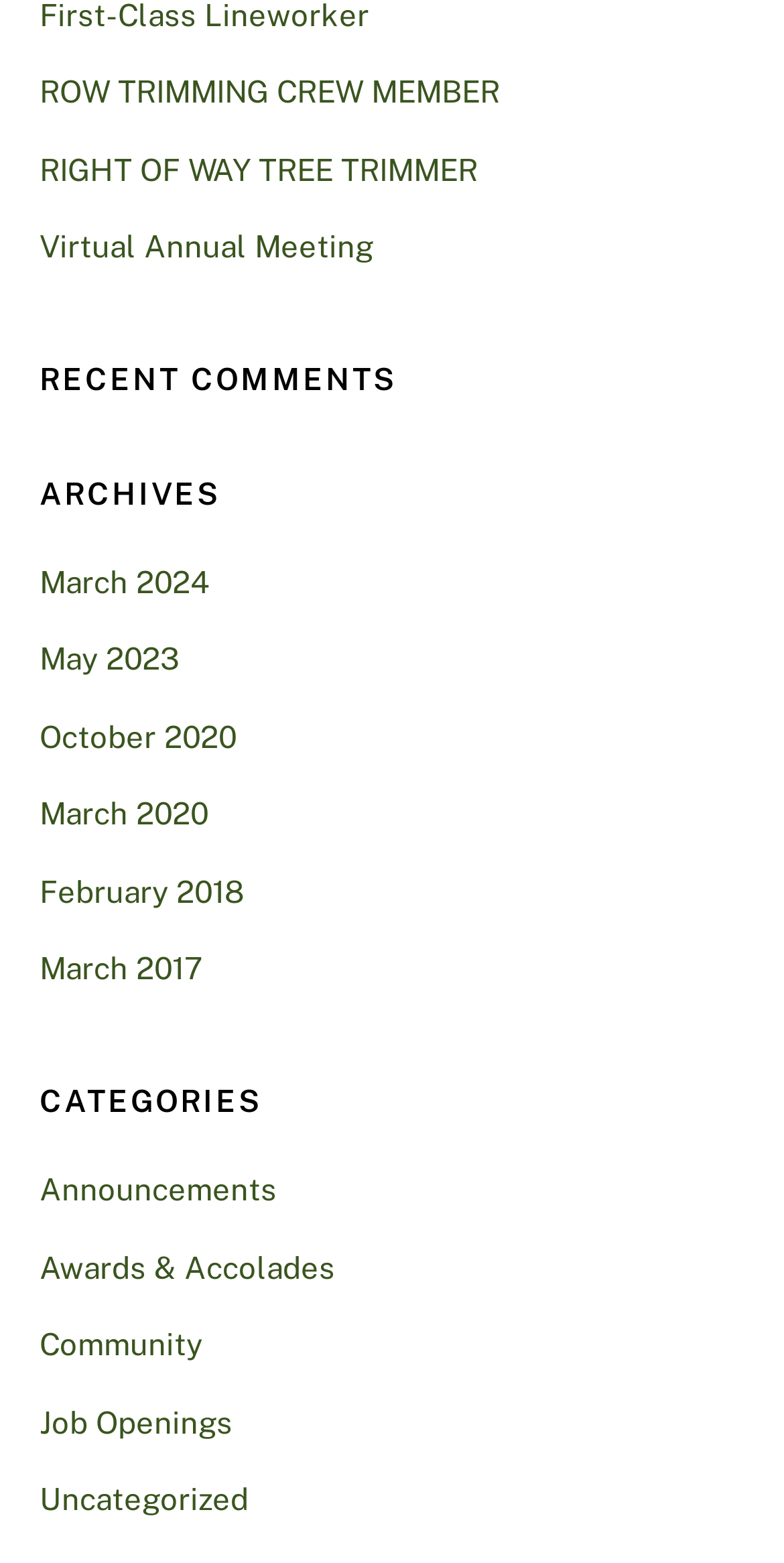Provide the bounding box coordinates of the HTML element this sentence describes: "ROW TRIMMING CREW MEMBER".

[0.05, 0.048, 0.637, 0.07]